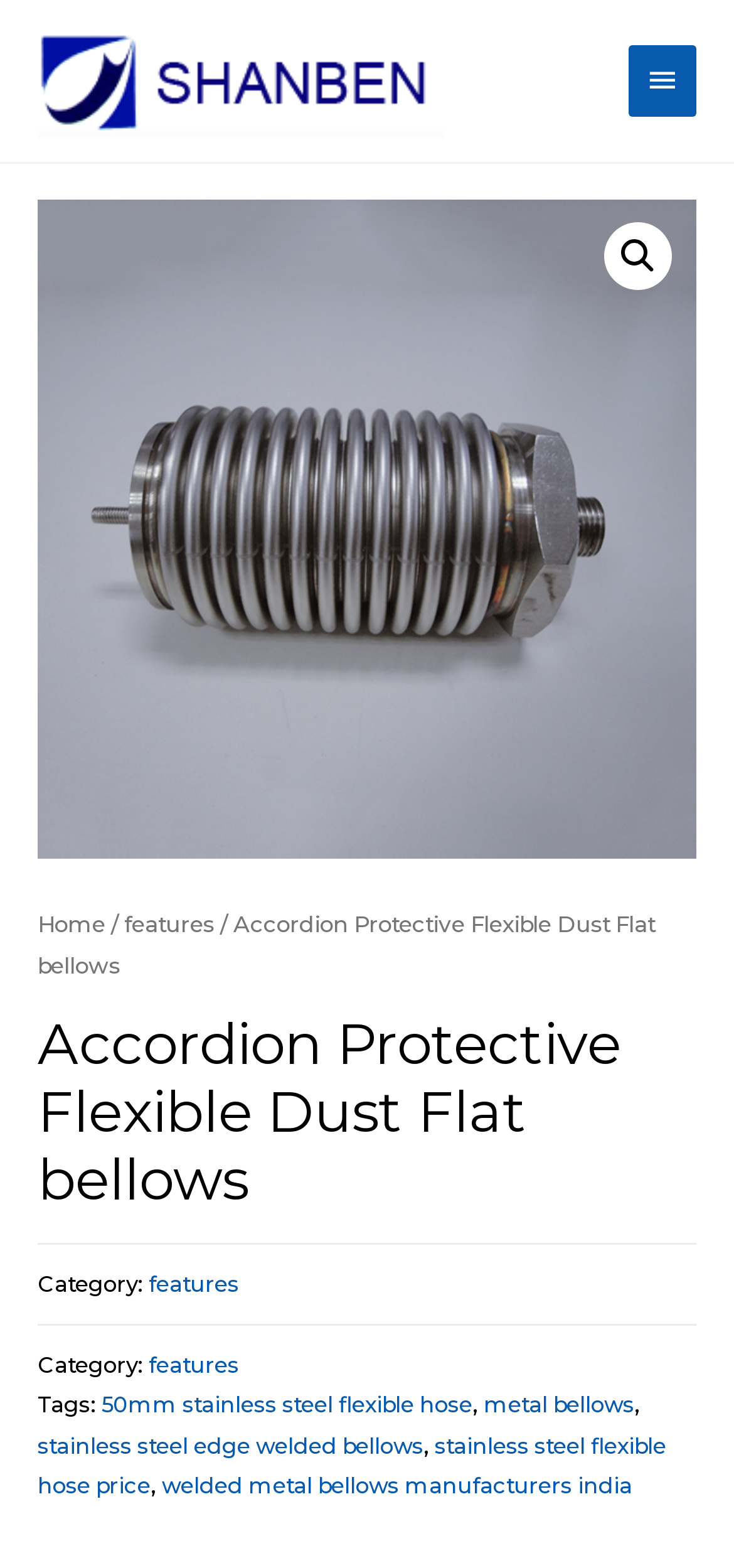Extract the bounding box coordinates for the HTML element that matches this description: "metal bellows". The coordinates should be four float numbers between 0 and 1, i.e., [left, top, right, bottom].

[0.659, 0.888, 0.864, 0.905]